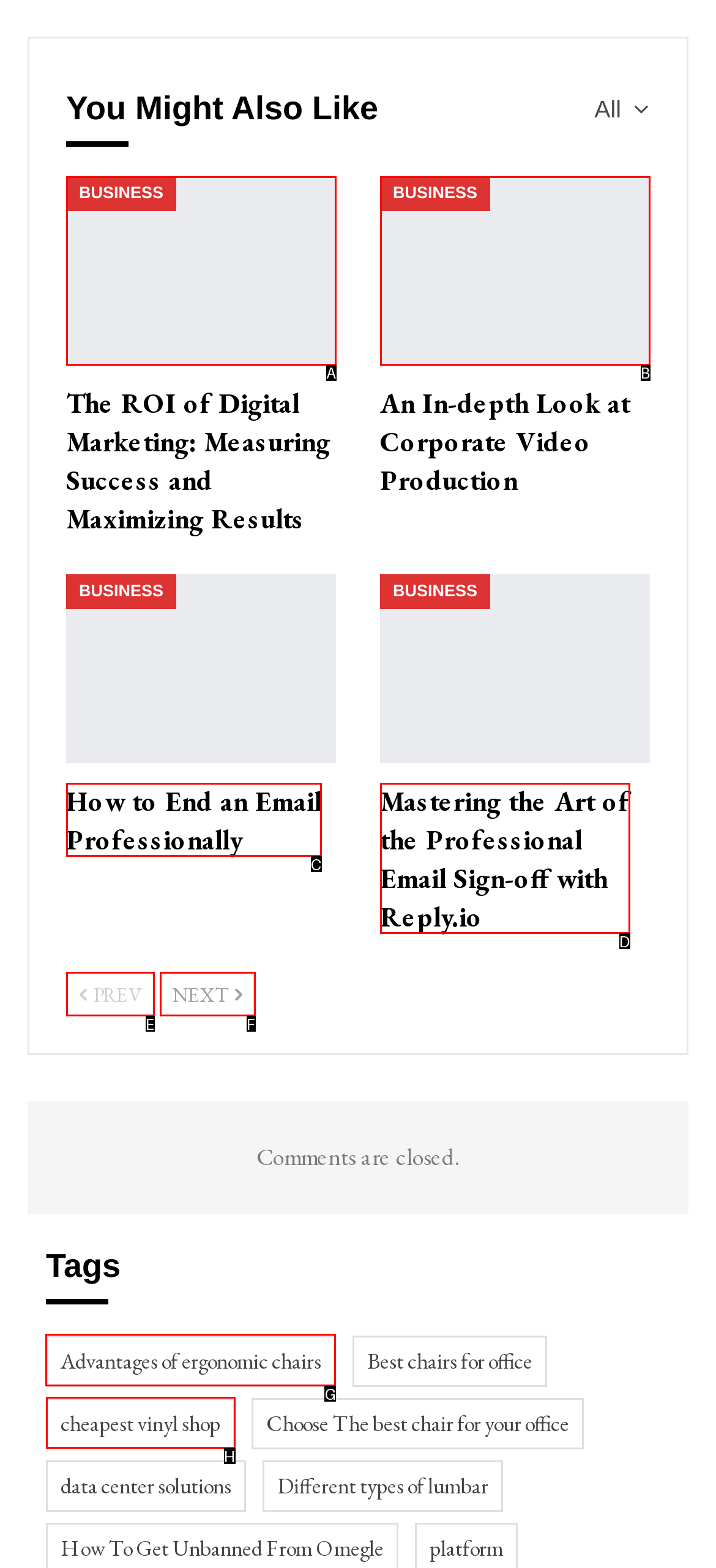Please indicate which option's letter corresponds to the task: View 'Advantages of ergonomic chairs' by examining the highlighted elements in the screenshot.

G